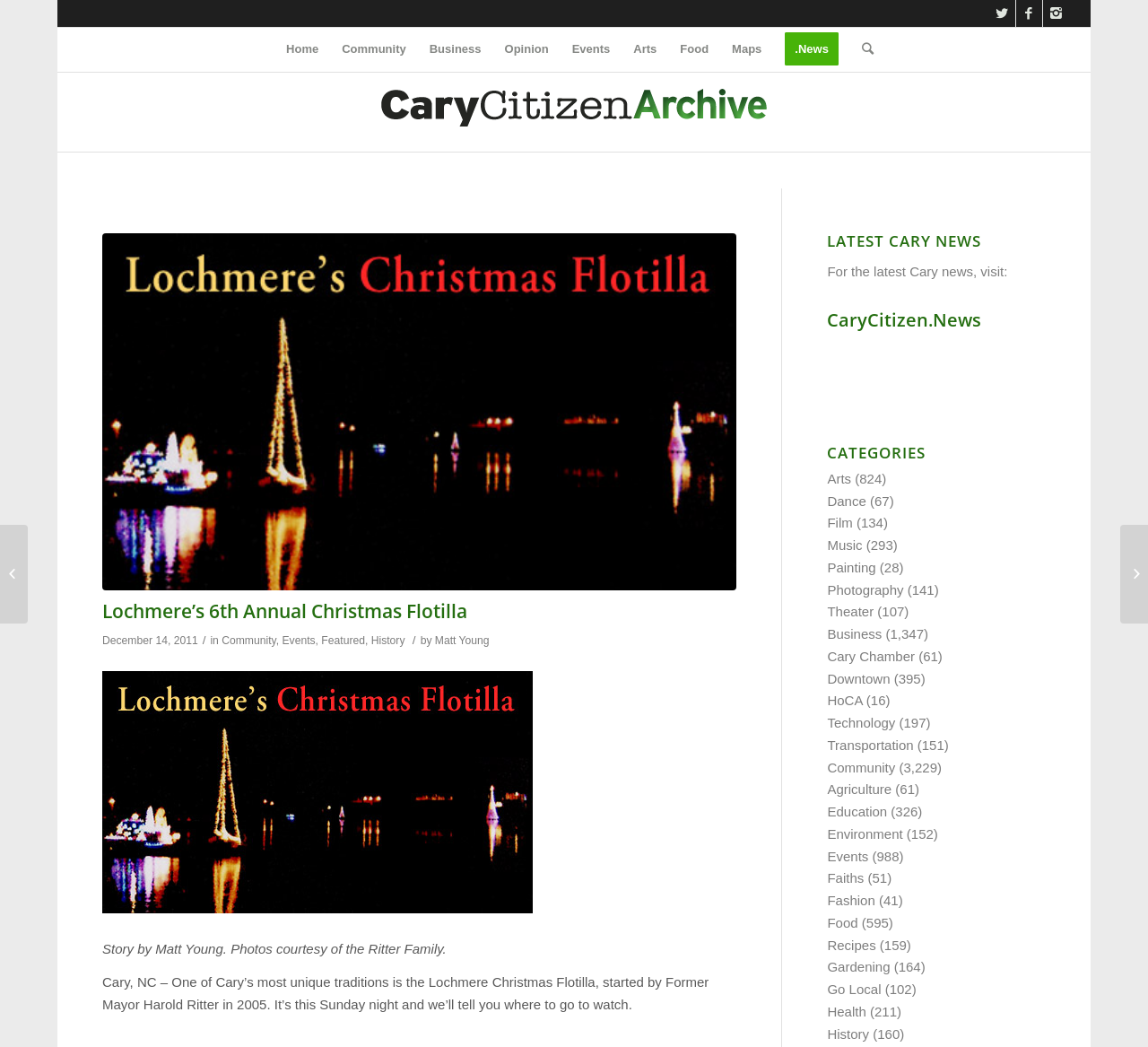Who started the Lochmere Christmas Flotilla?
Using the information presented in the image, please offer a detailed response to the question.

I found the answer by reading the text 'It’s this Sunday night and we’ll tell you where to go to watch. Cary, NC – One of Cary’s most unique traditions is the Lochmere Christmas Flotilla, started by Former Mayor Harold Ritter in 2005.' which mentions the founder of the event.